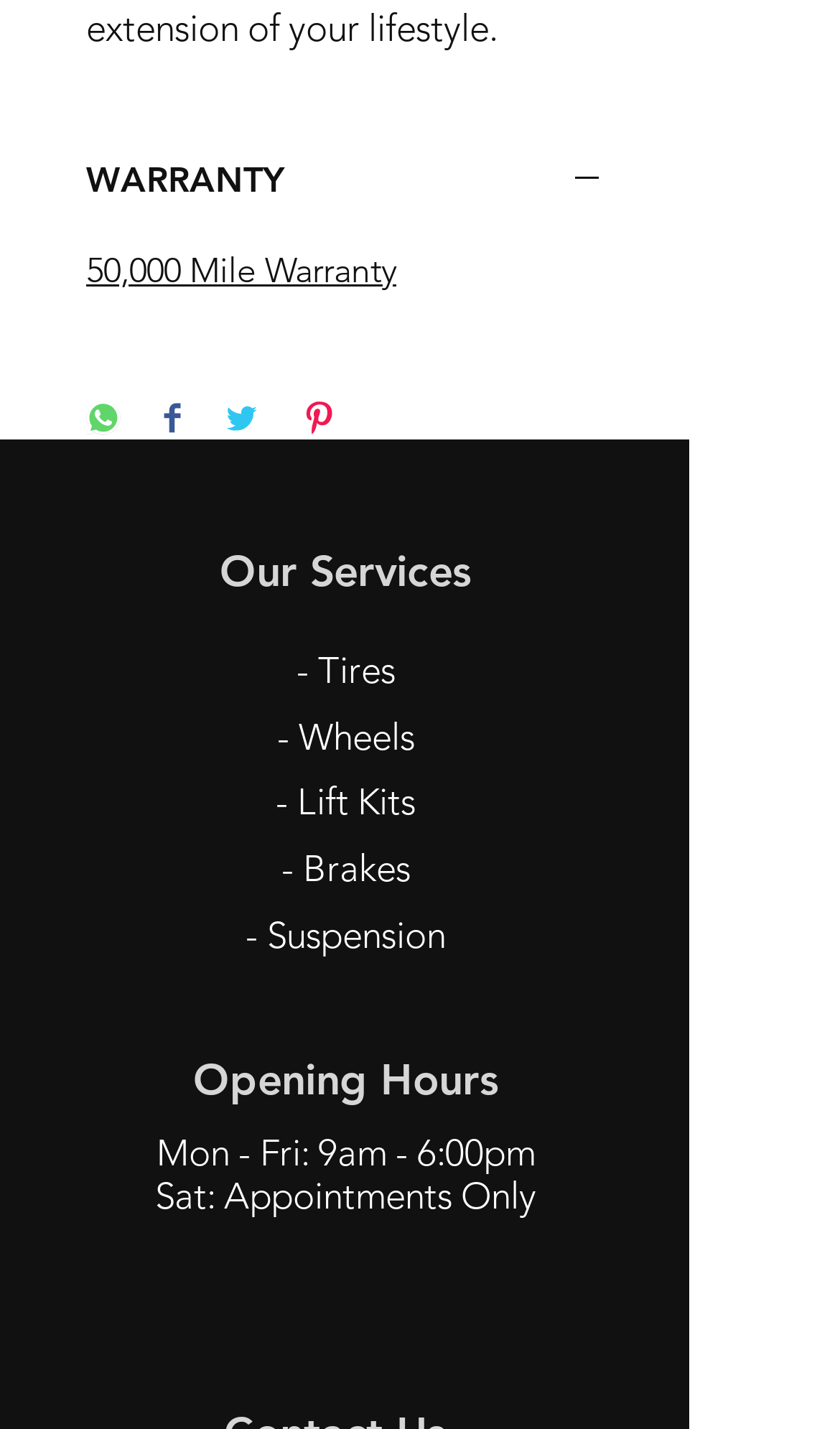Identify the bounding box coordinates of the section that should be clicked to achieve the task described: "Click the Share on WhatsApp button".

[0.103, 0.281, 0.144, 0.309]